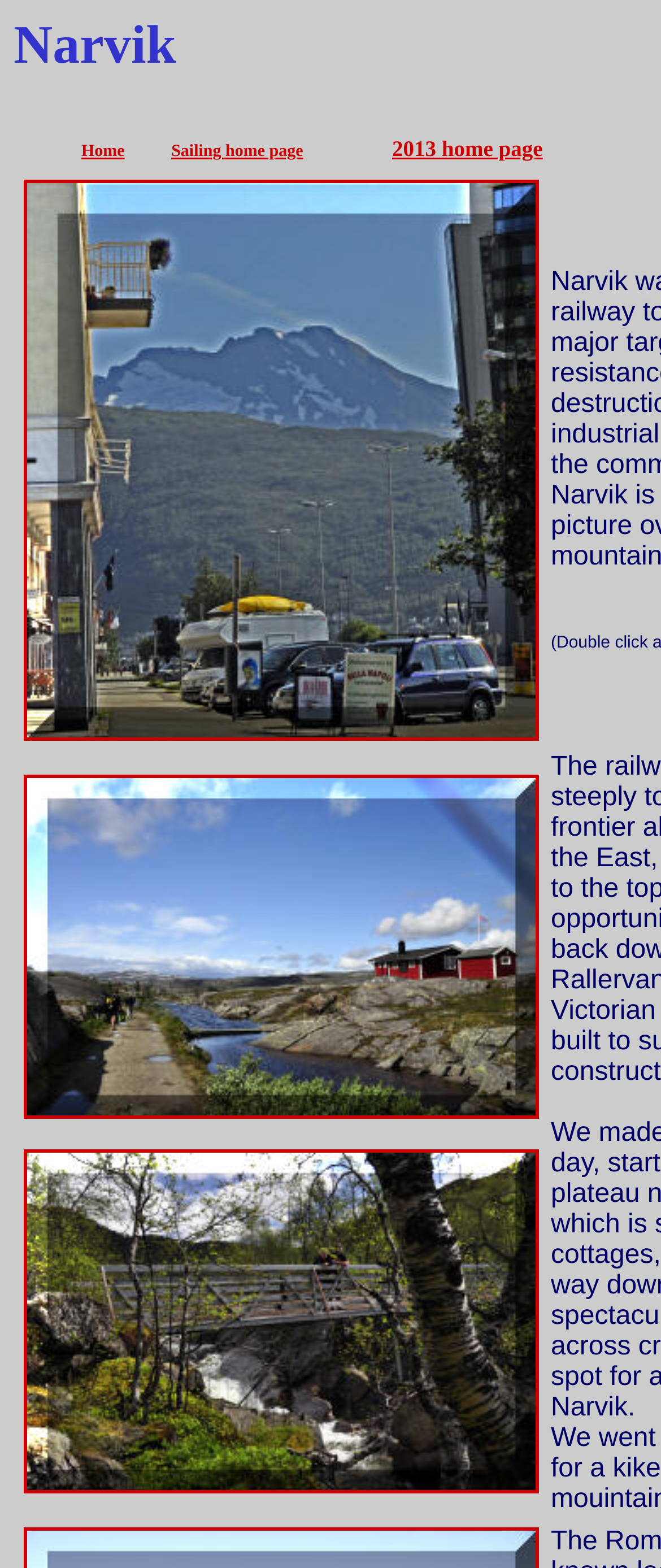How many table cells are there in the webpage?
Refer to the image and provide a one-word or short phrase answer.

2